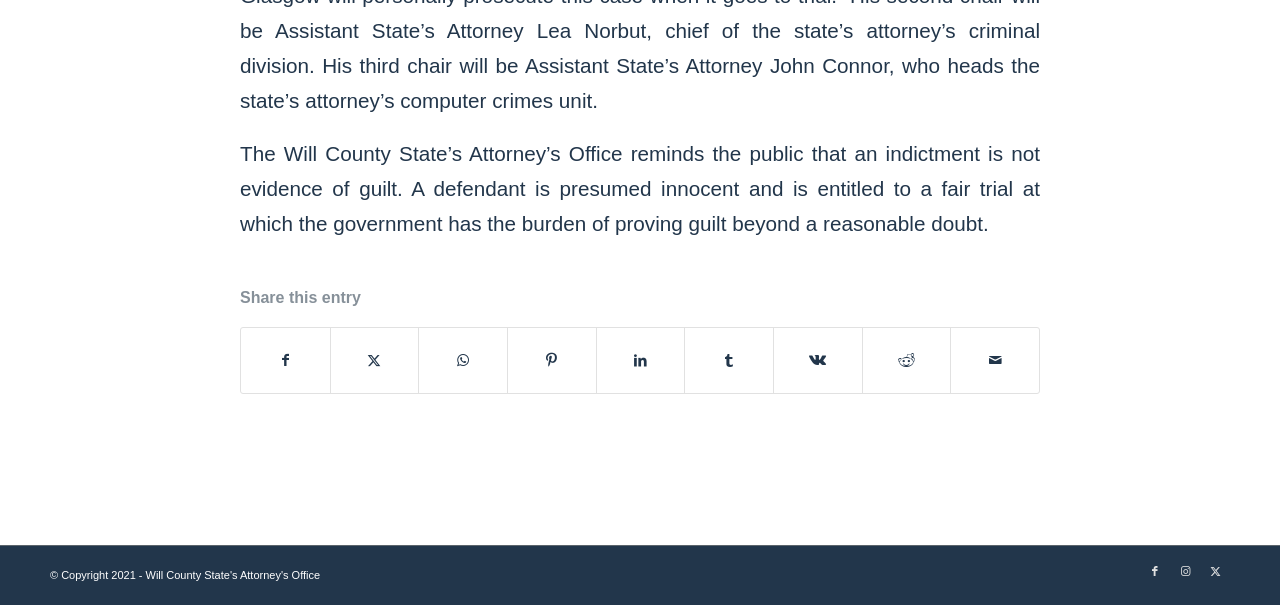What is the theme of the webpage content?
Please give a well-detailed answer to the question.

The StaticText element mentions an indictment and the presumption of innocence, which suggests that the webpage content is related to legal or criminal justice issues.